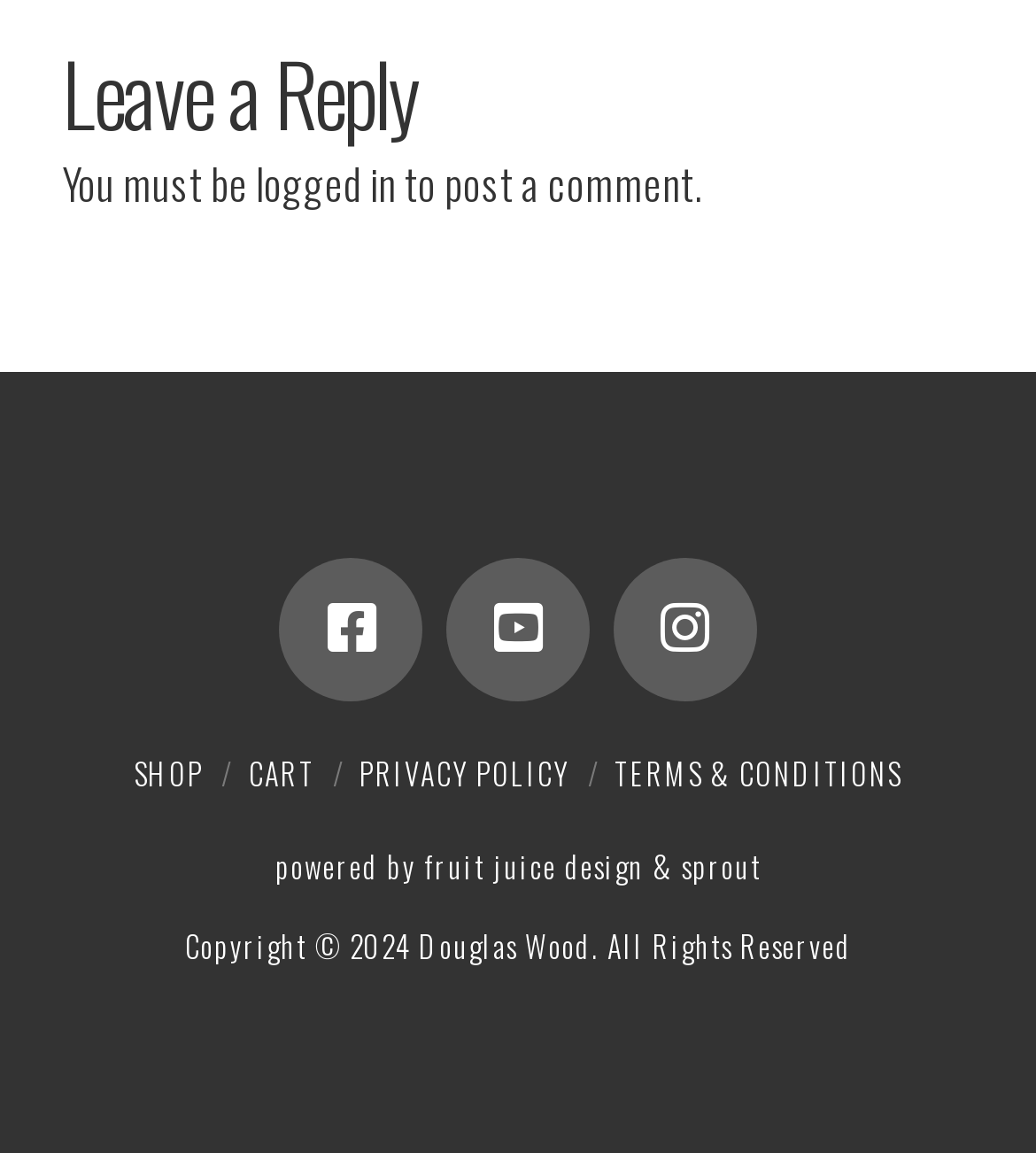Specify the bounding box coordinates (top-left x, top-left y, bottom-right x, bottom-right y) of the UI element in the screenshot that matches this description: Terms & Conditions

[0.594, 0.653, 0.87, 0.69]